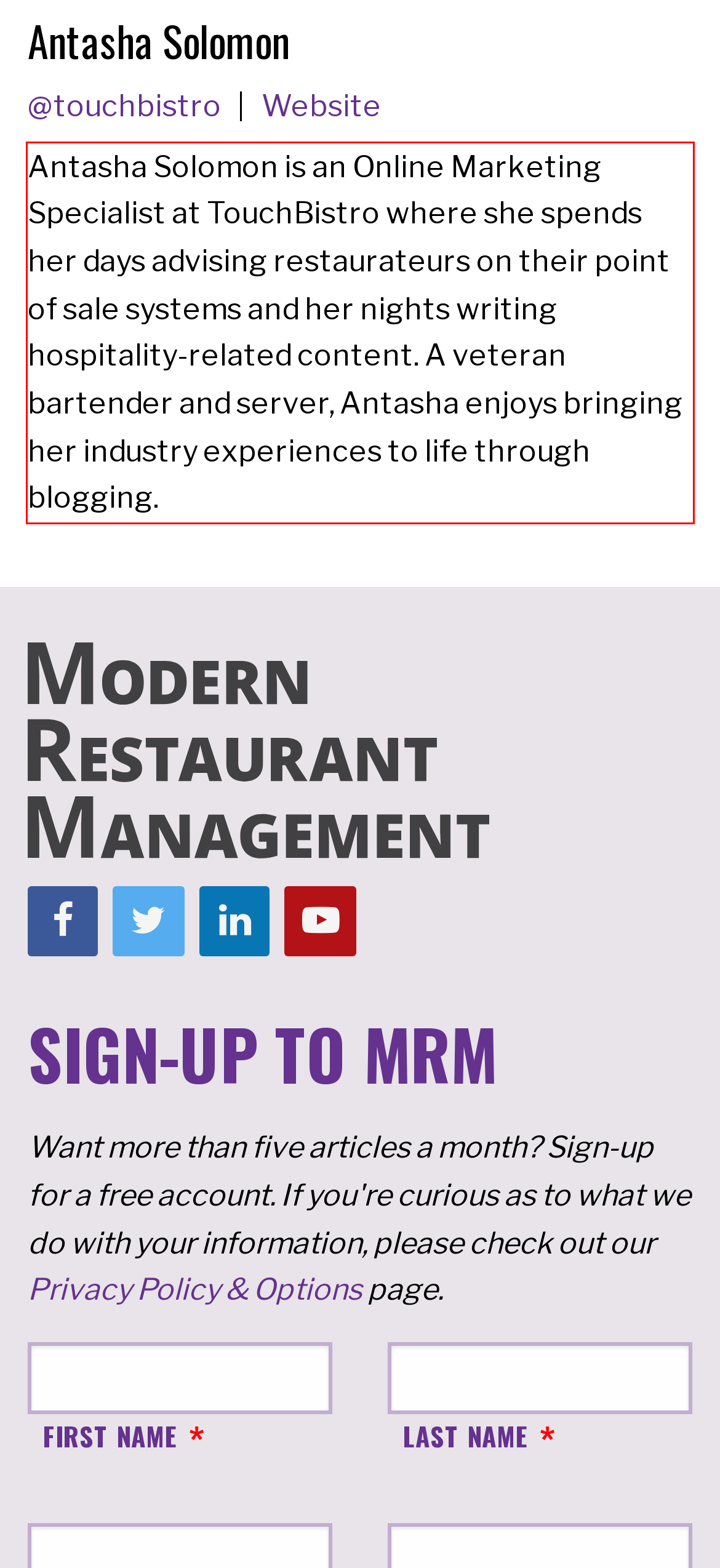Please analyze the screenshot of a webpage and extract the text content within the red bounding box using OCR.

Antasha Solomon is an Online Marketing Specialist at TouchBistro where she spends her days advising restaurateurs on their point of sale systems and her nights writing hospitality-related content. A veteran bartender and server, Antasha enjoys bringing her industry experiences to life through blogging.